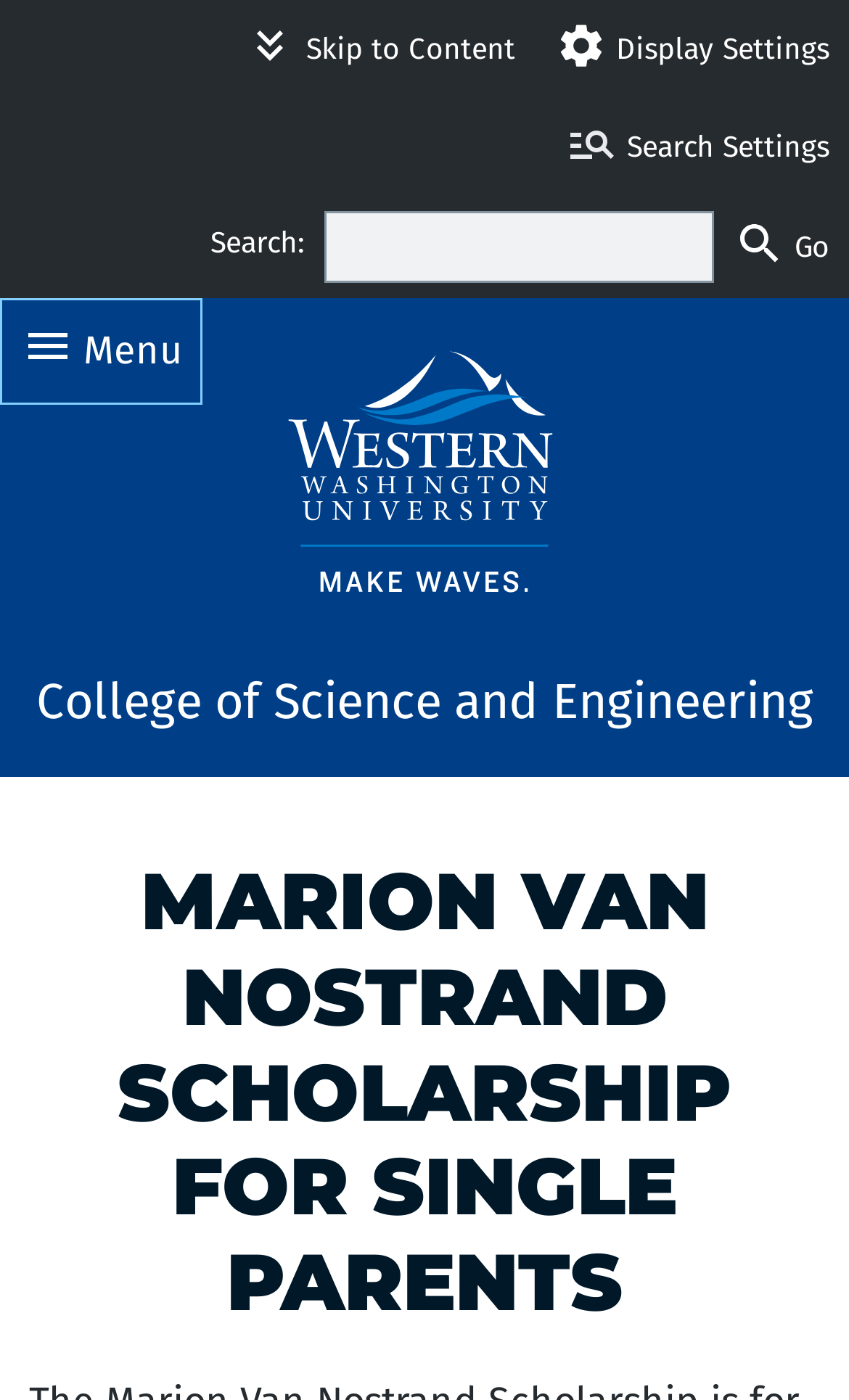What is the institution offering the scholarship?
Look at the webpage screenshot and answer the question with a detailed explanation.

I found the answer by looking at the link element with the text 'Western Washington University - Make Waves.' which is a prominent element on the webpage, indicating that it is the institution related to the scholarship.